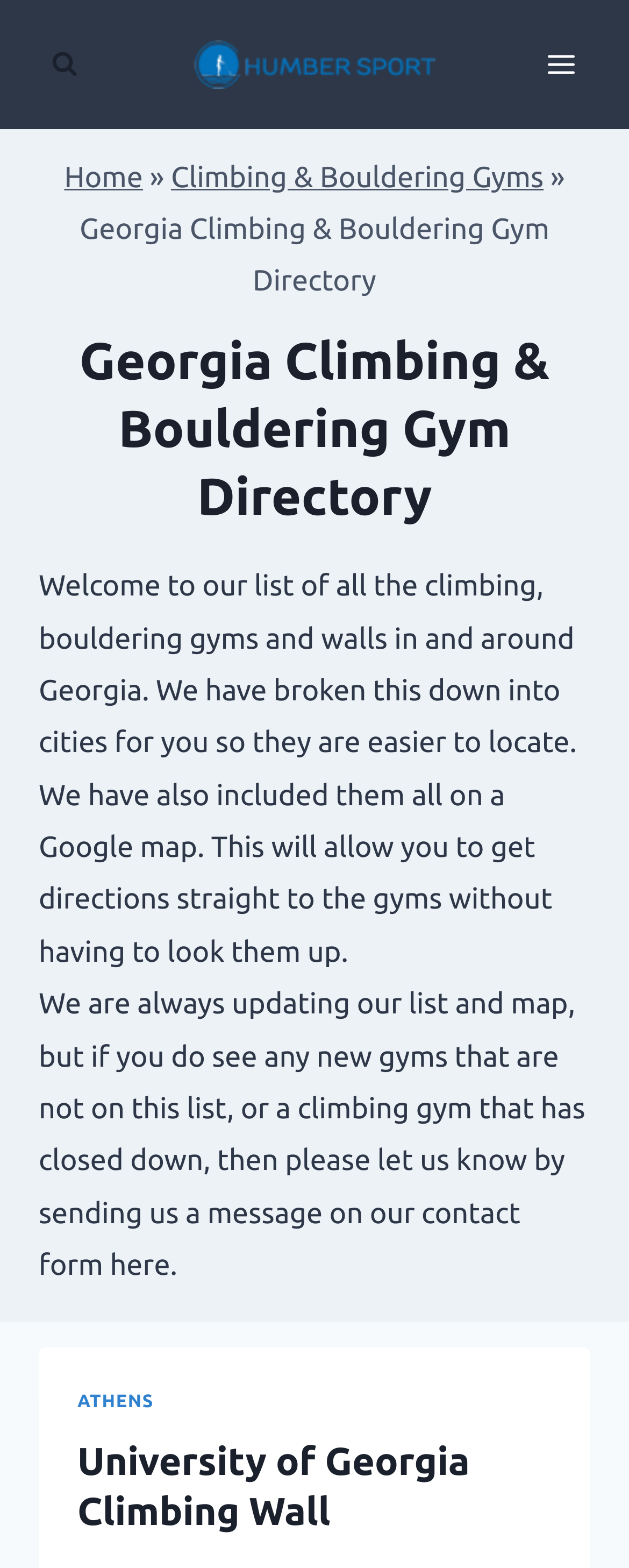How are the gyms organized on this webpage?
Using the image, respond with a single word or phrase.

By city